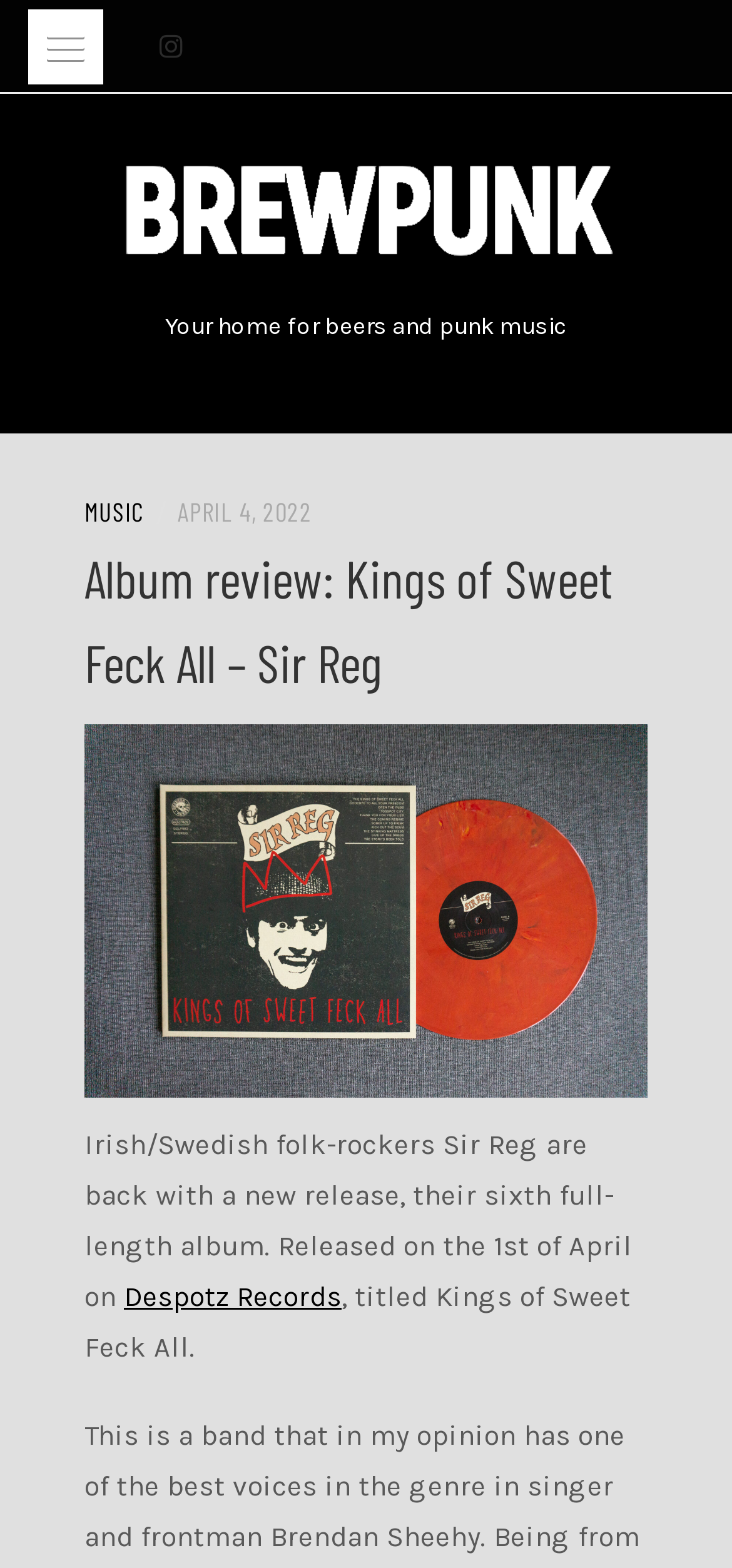Give a detailed account of the webpage.

The webpage is an album review page, specifically for the album "Kings of Sweet Feck All" by Sir Reg. At the top left corner, there is a navigation menu labeled "Main Menu" with a button to expand or collapse it. Next to the navigation menu, there is a link. 

Below the navigation menu, there is a heading that reads "Your home for beers and punk music". Under this heading, there are three elements aligned horizontally: a link labeled "MUSIC", a static text "/" separator, and a time element showing the date "APRIL 4, 2022". 

Further down, there is a heading that reads "Album review: Kings of Sweet Feck All – Sir Reg". Below this heading, there is an image of the album cover, taking up a significant portion of the page. 

To the left of the image, there is a block of text that summarizes the album, stating that Sir Reg, an Irish/Swedish folk-rock band, has released their sixth full-length album on Despotz Records. The text also mentions the album title, "Kings of Sweet Feck All". The text is divided into two parts, with a link to "Despotz Records" in the middle.